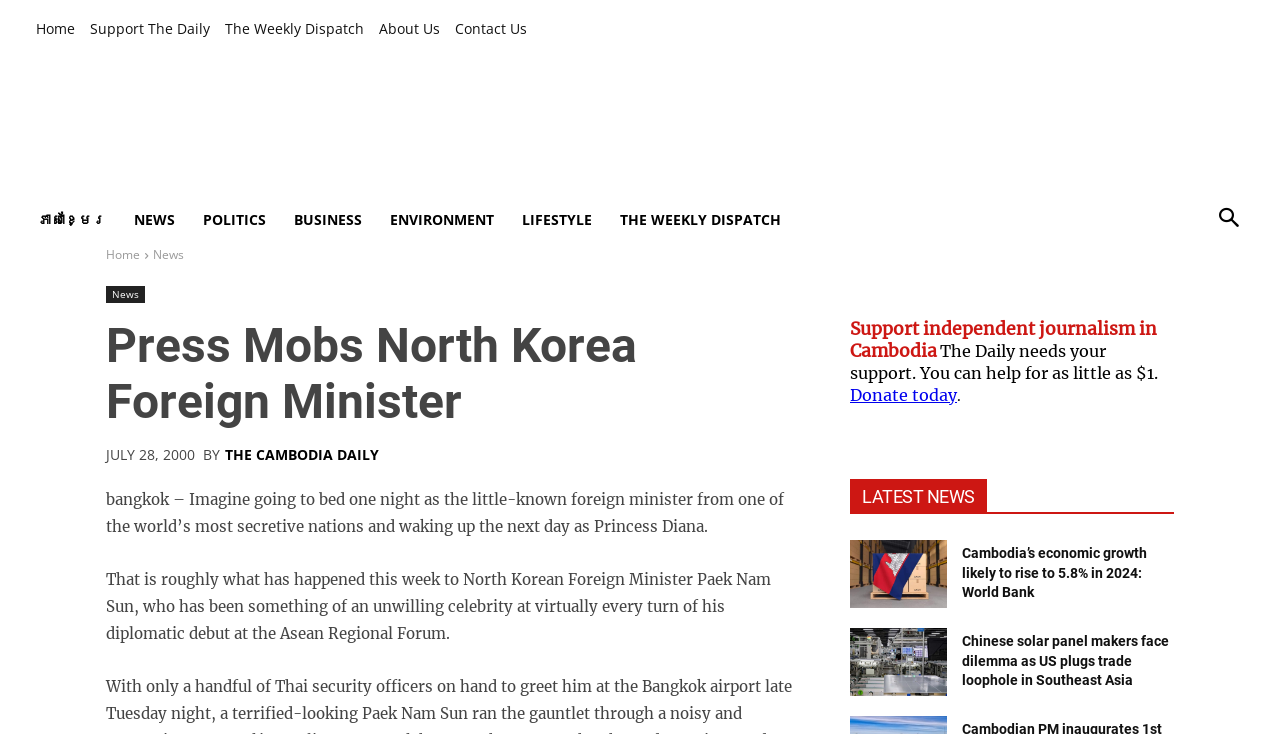What is the topic of the main article?
Identify the answer in the screenshot and reply with a single word or phrase.

North Korean Foreign Minister